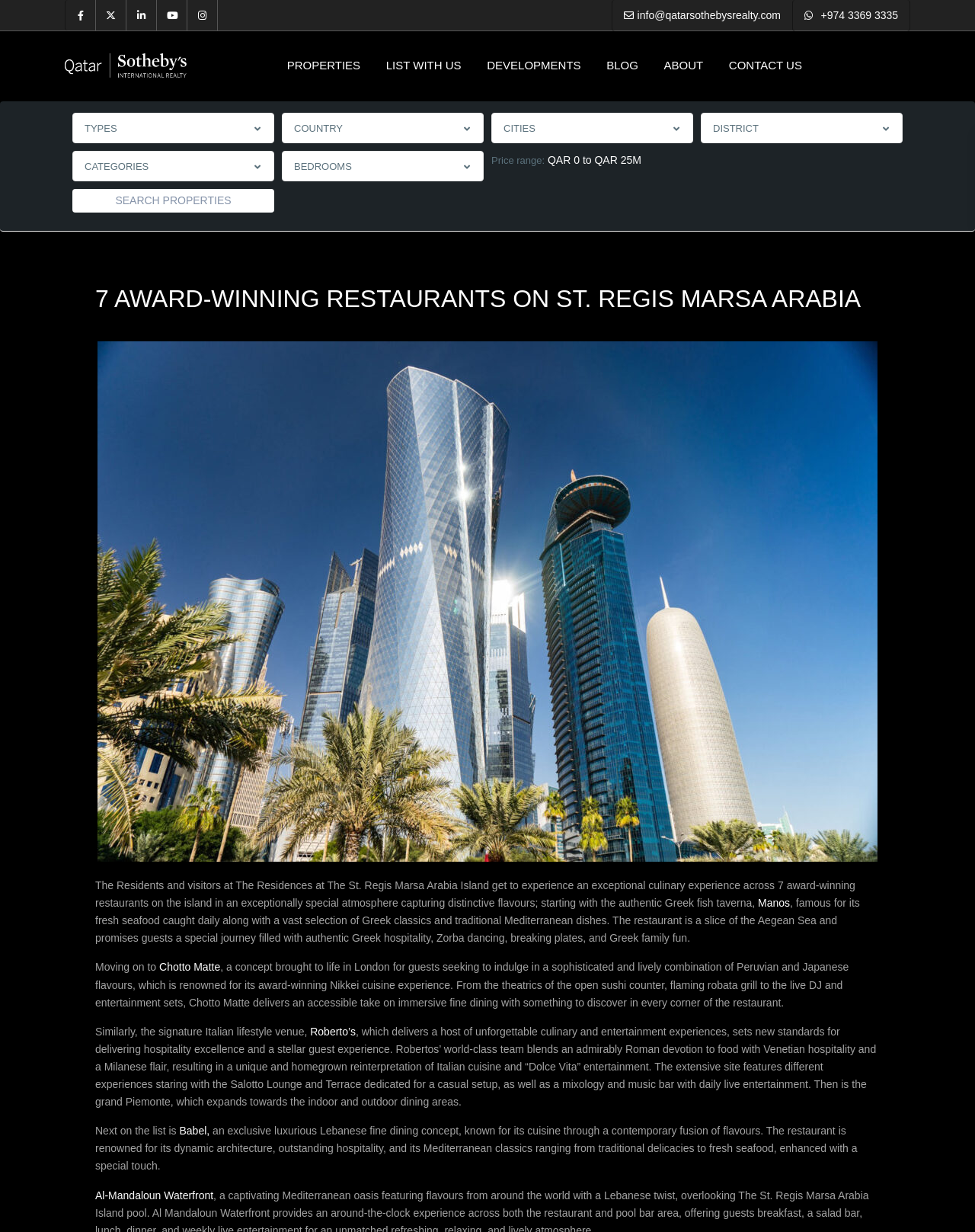Find the bounding box coordinates of the element I should click to carry out the following instruction: "Search this site".

None